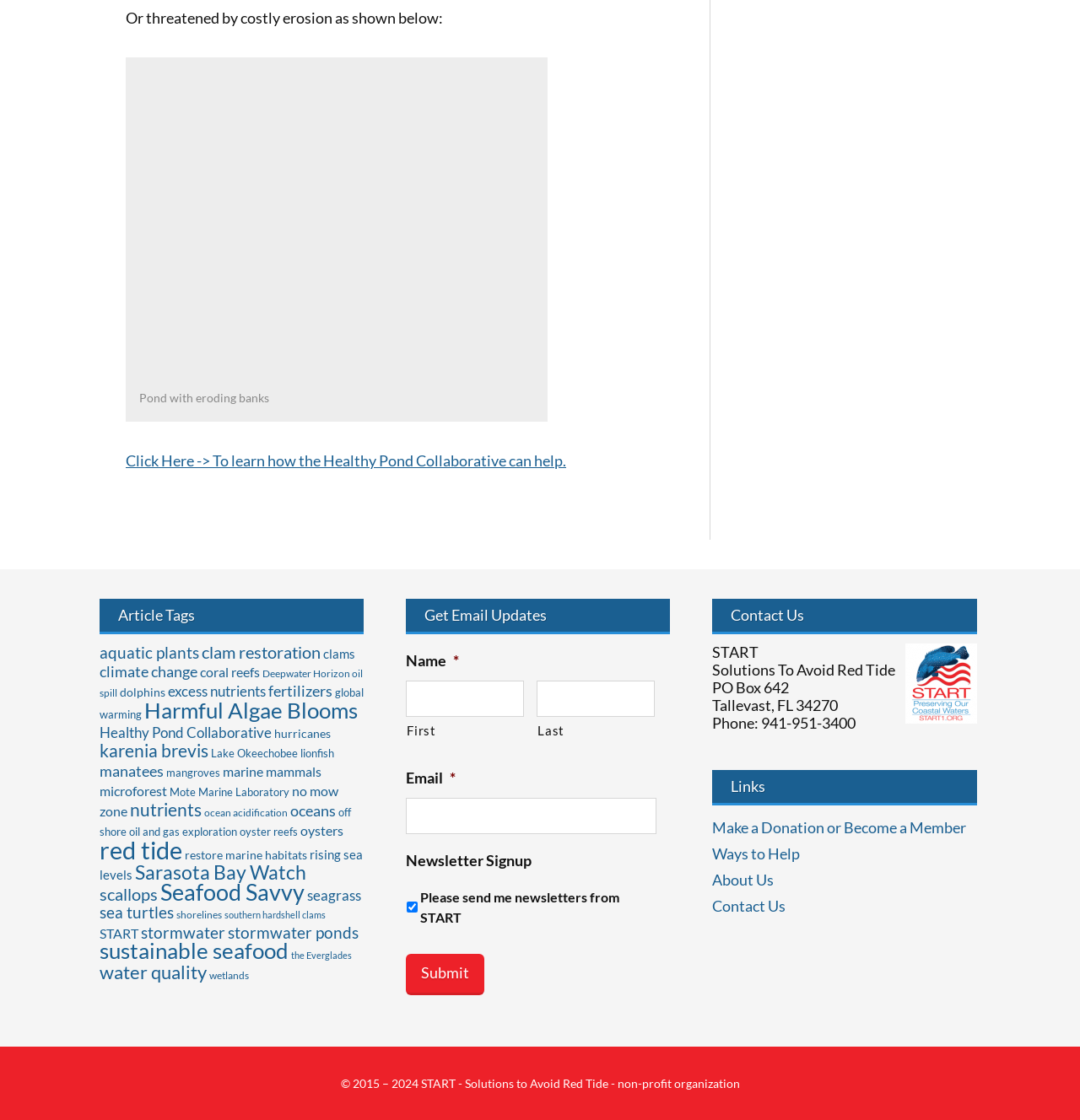Determine the bounding box coordinates of the target area to click to execute the following instruction: "Enter your first name."

[0.376, 0.608, 0.485, 0.64]